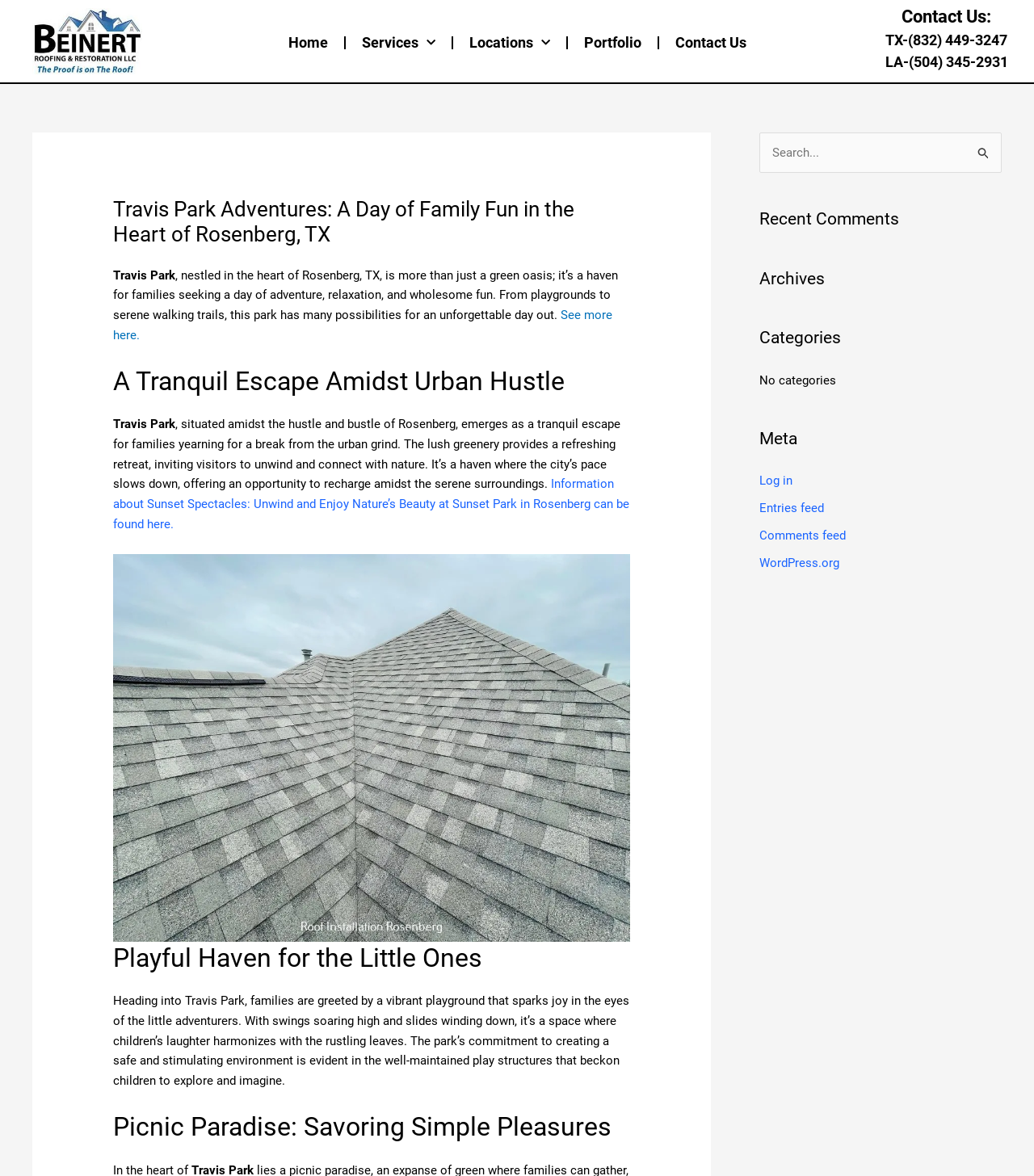Determine the bounding box coordinates of the region to click in order to accomplish the following instruction: "Learn more about 'Travis Park Adventures'". Provide the coordinates as four float numbers between 0 and 1, specifically [left, top, right, bottom].

[0.109, 0.262, 0.592, 0.291]